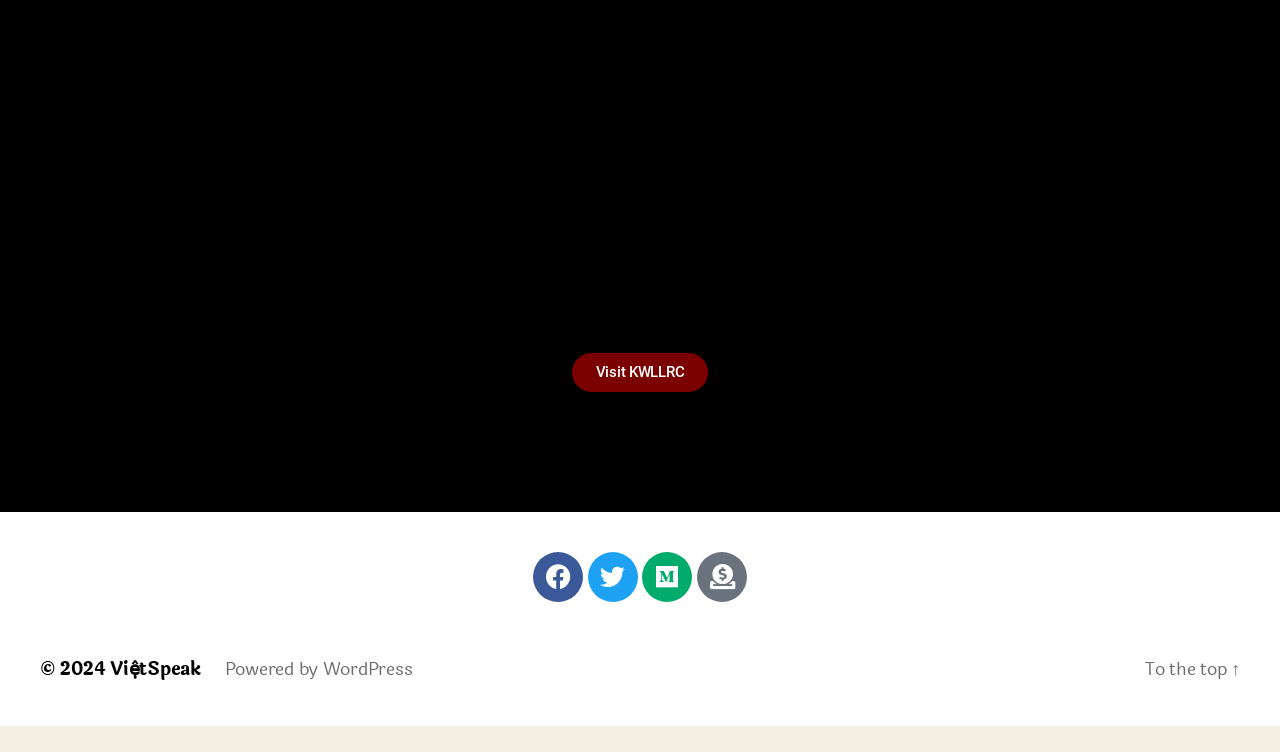Provide the bounding box coordinates of the area you need to click to execute the following instruction: "Make a donation".

[0.545, 0.769, 0.584, 0.836]